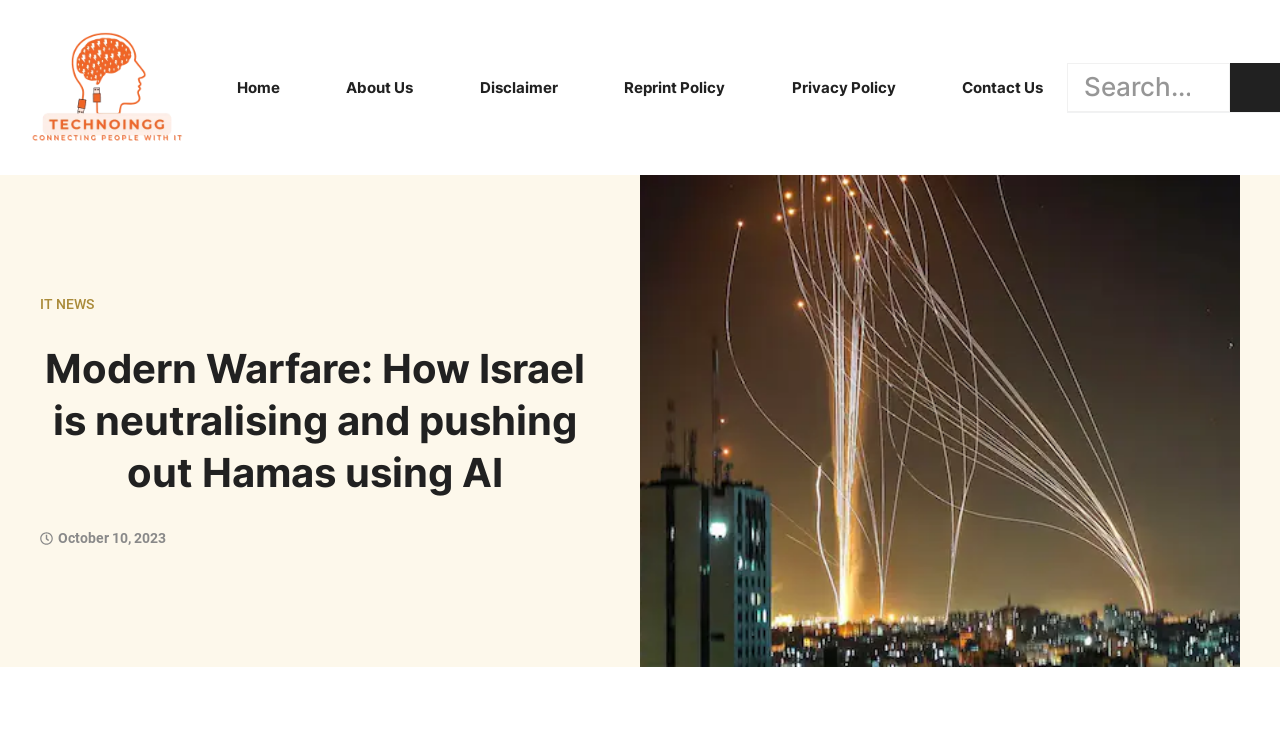What is the date of the article?
Answer the question with a detailed and thorough explanation.

The date of the article can be found by looking at the link 'October 10, 2023' located below the main heading. This link indicates the date when the article was published.